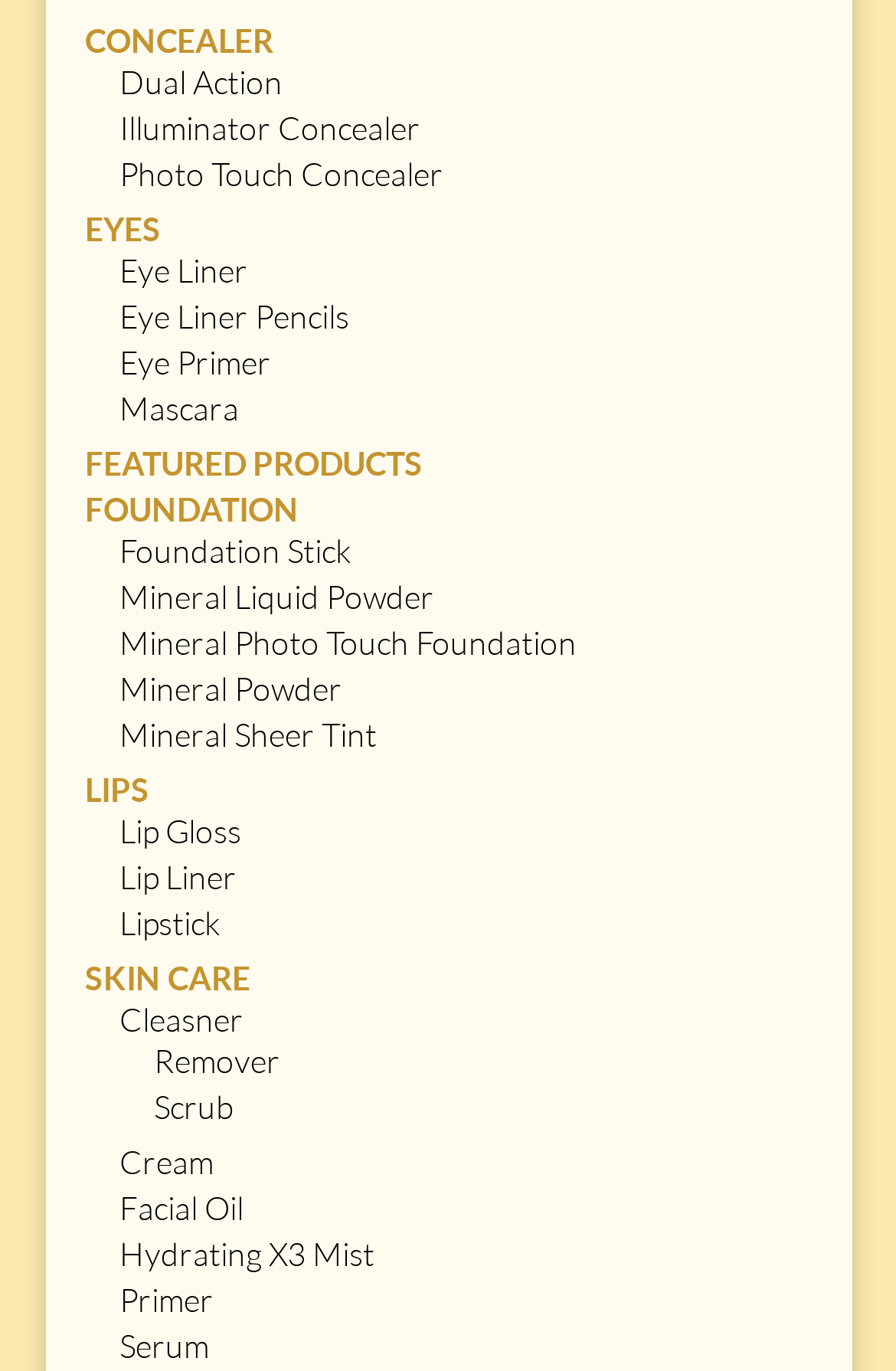Find the bounding box coordinates of the clickable area required to complete the following action: "Learn about Hydrating X3 Mist".

[0.133, 0.9, 0.418, 0.928]